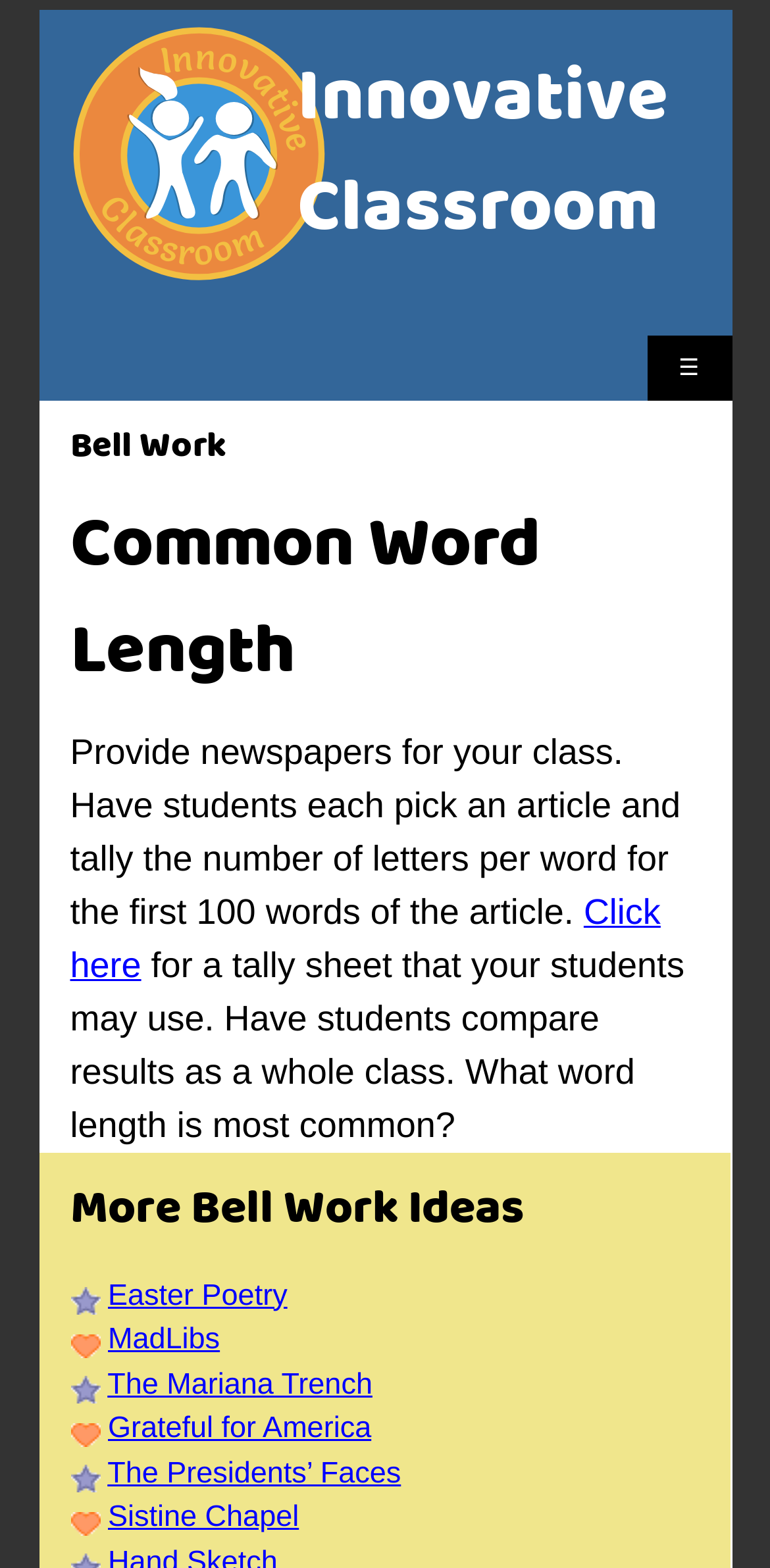Please pinpoint the bounding box coordinates for the region I should click to adhere to this instruction: "Click on Bell Work".

[0.091, 0.268, 0.909, 0.302]